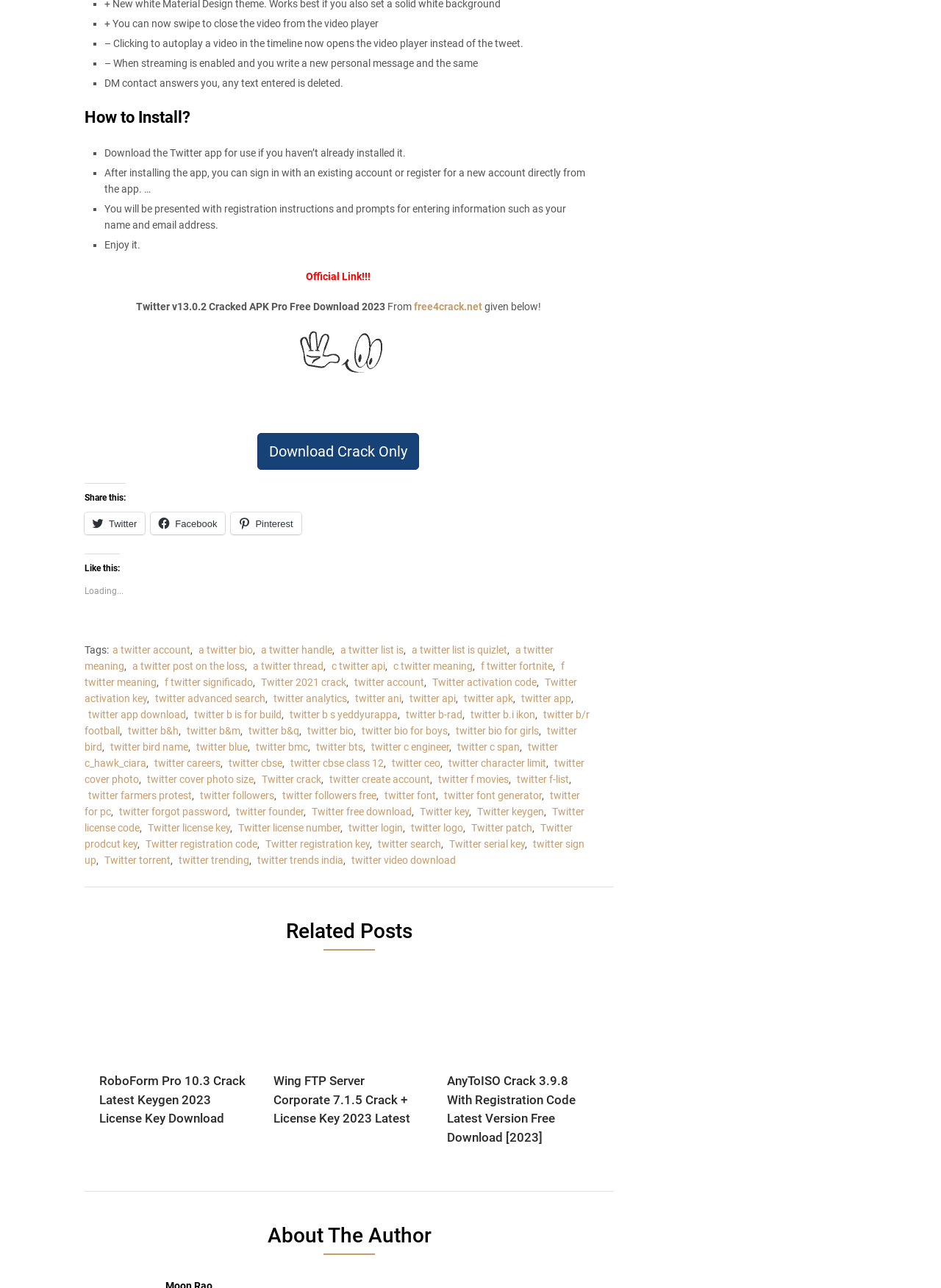Respond to the question with just a single word or phrase: 
What is the version of the Twitter app being discussed?

v13.0.2